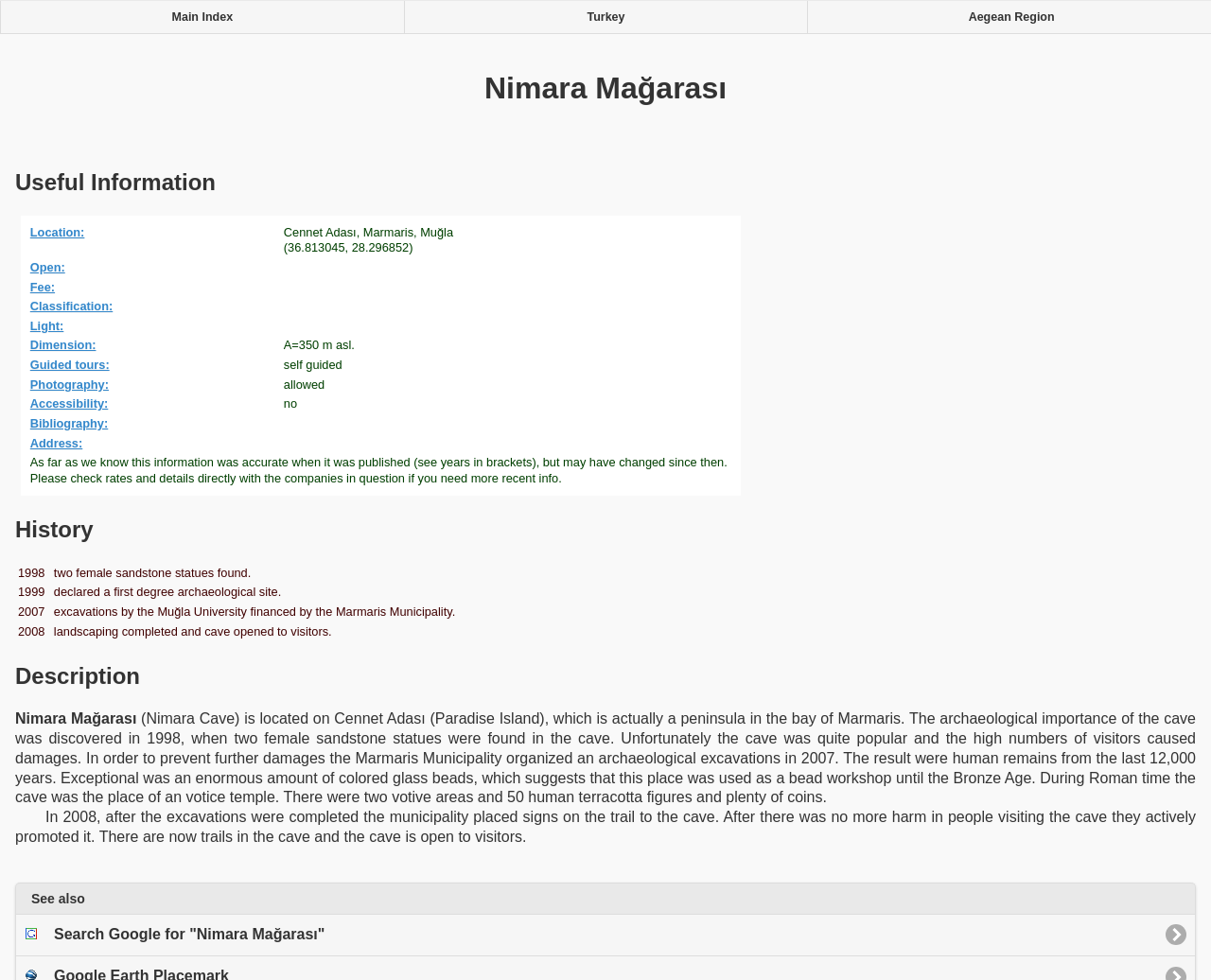Identify the bounding box coordinates of the area you need to click to perform the following instruction: "Read about the history of Nimara Mağarası".

[0.012, 0.525, 0.988, 0.555]